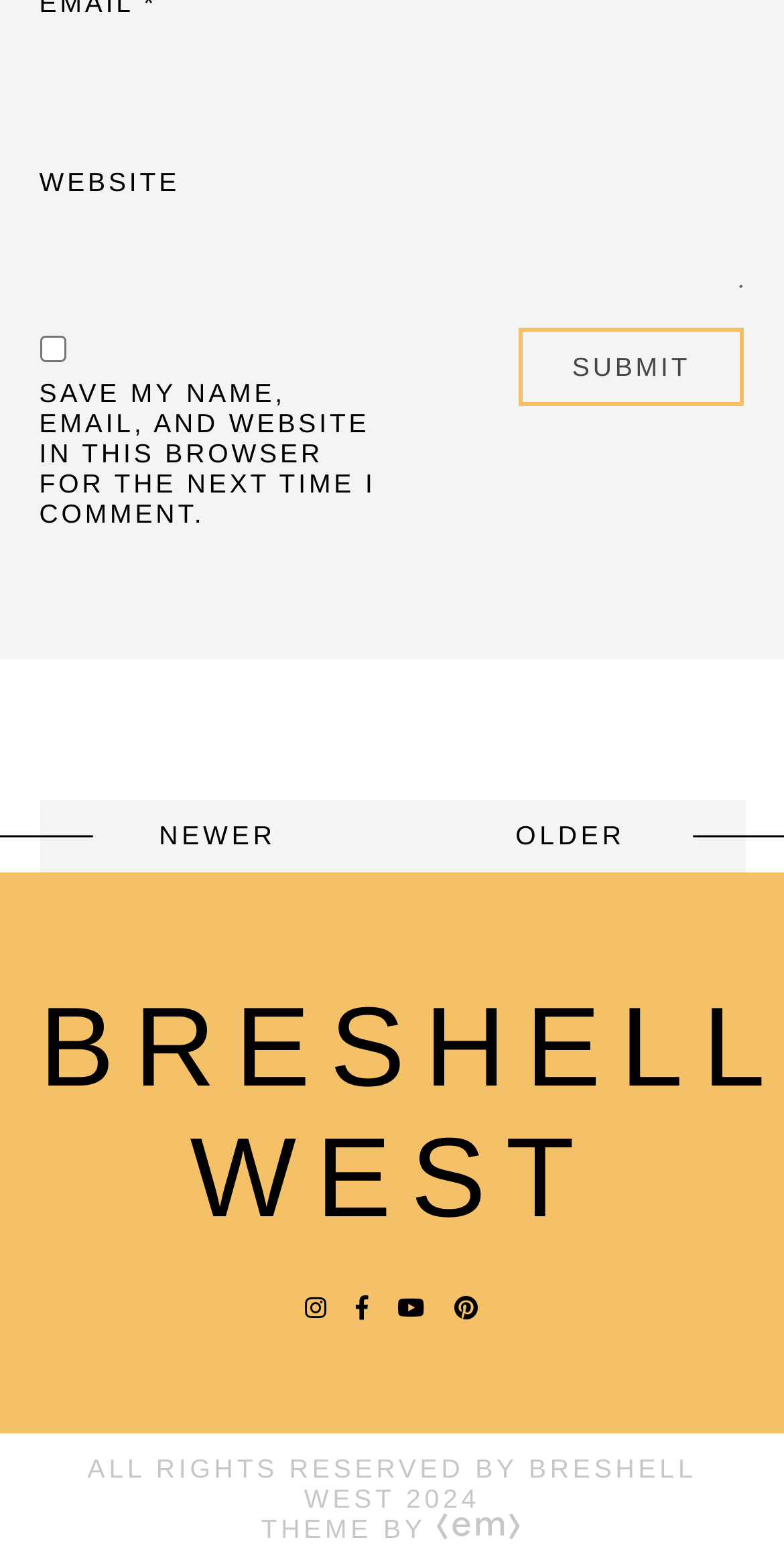Refer to the image and answer the question with as much detail as possible: How many social media links are there?

There are four social media links, represented by icons, at the bottom of the page.